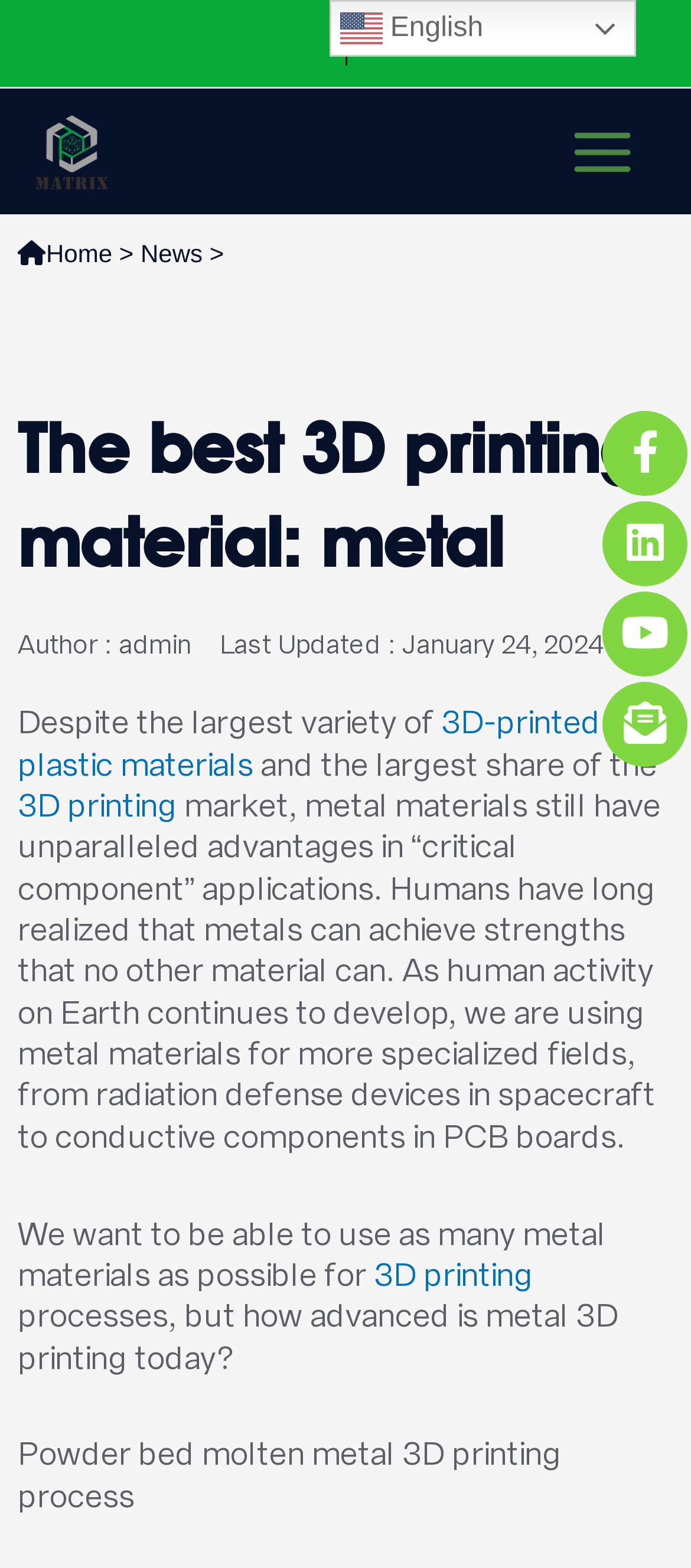Please answer the following question using a single word or phrase: 
What is the website's logo?

Matrix Laser